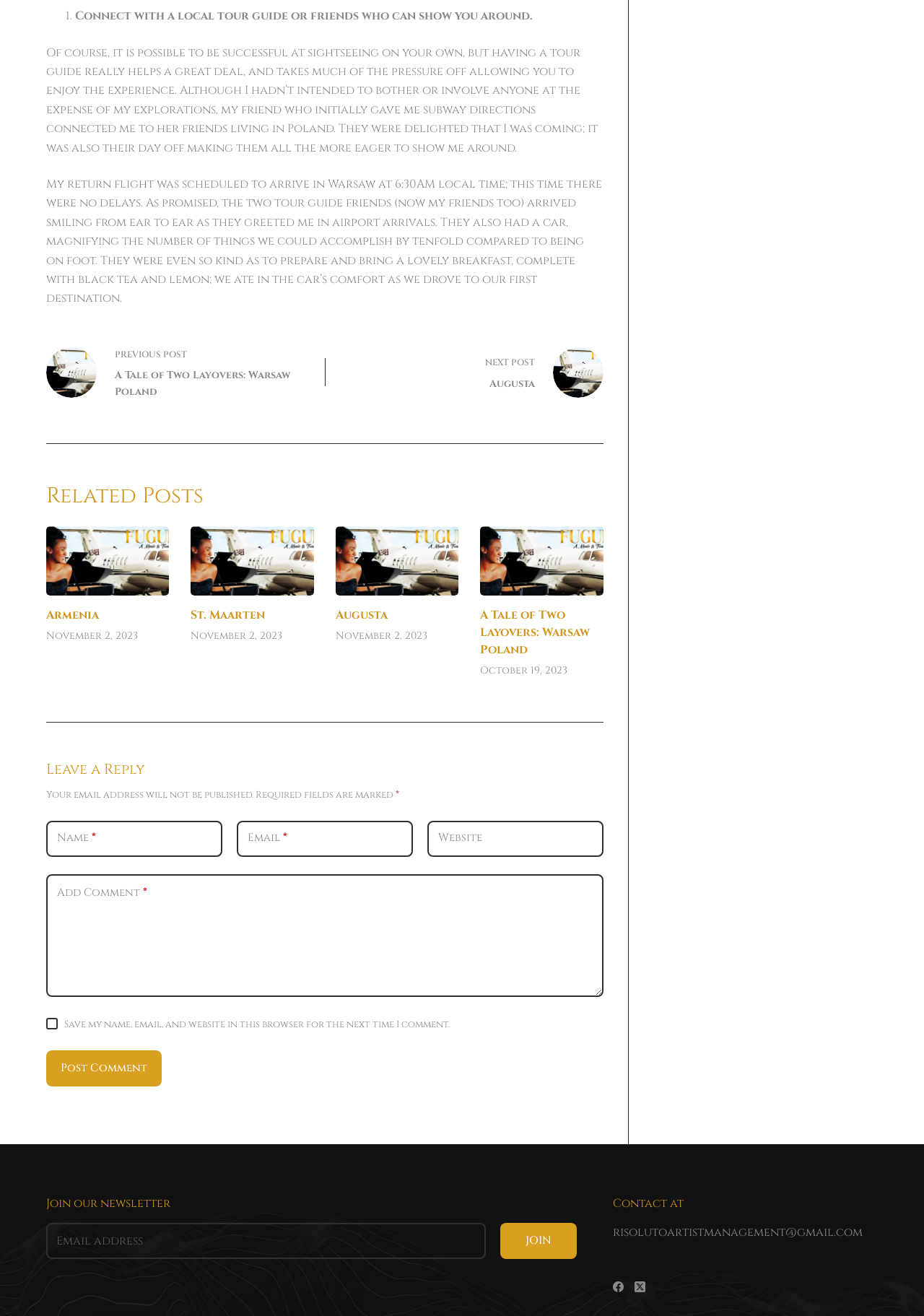Please identify the bounding box coordinates of the clickable area that will allow you to execute the instruction: "Contact via email by clicking the 'risolutoartistmanagement@gmail.com' link".

[0.663, 0.93, 0.933, 0.942]